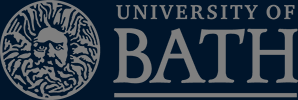Can you give a comprehensive explanation to the question given the content of the image?
What is written in bold typography beneath the emblem?

The name 'UNIVERSITY OF BATH' is rendered in bold, modern typography beneath the emblem, reinforcing the institution's identity.